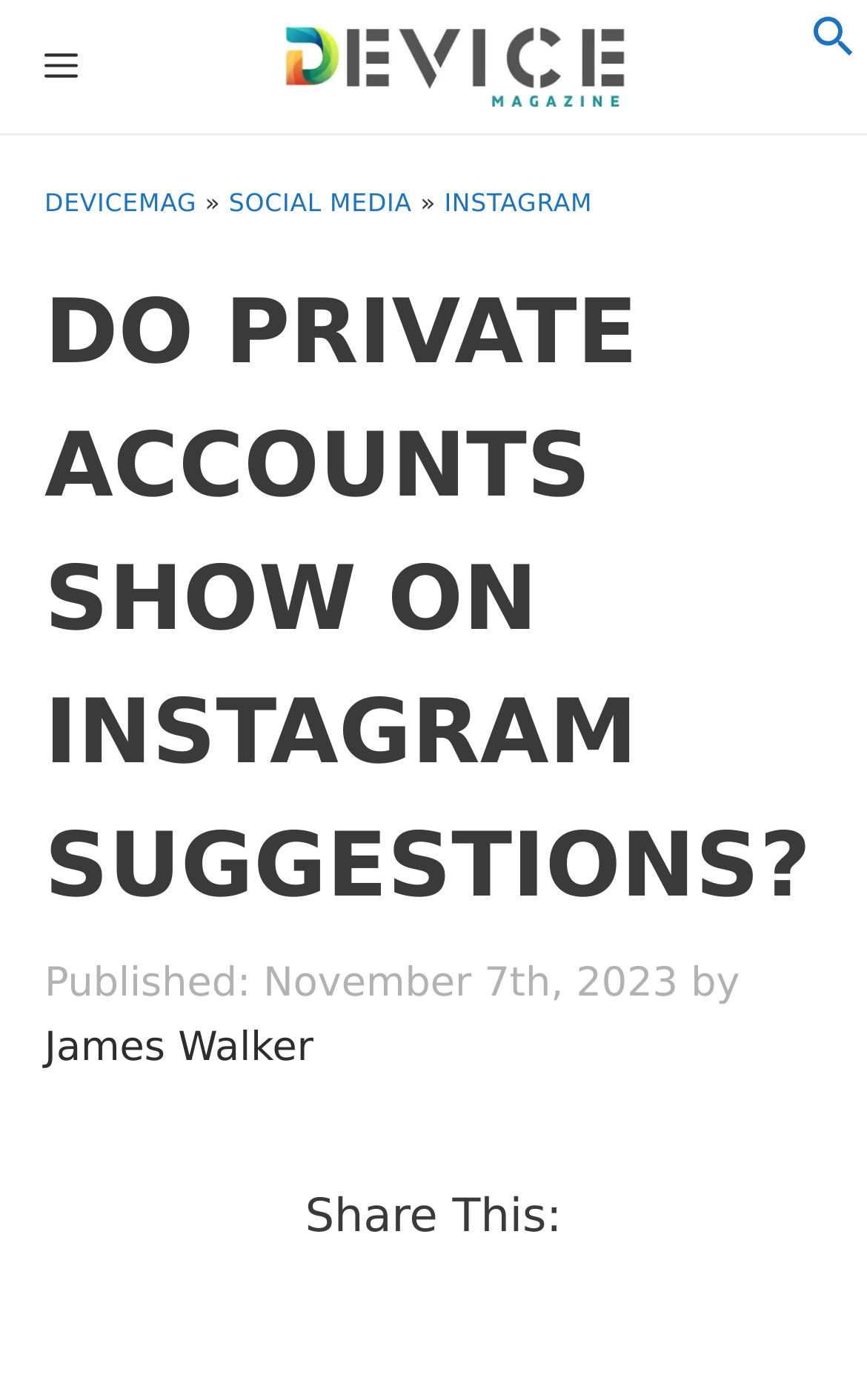Please specify the bounding box coordinates of the clickable region to carry out the following instruction: "Open the menu". The coordinates should be four float numbers between 0 and 1, in the format [left, top, right, bottom].

[0.0, 0.0, 0.141, 0.095]